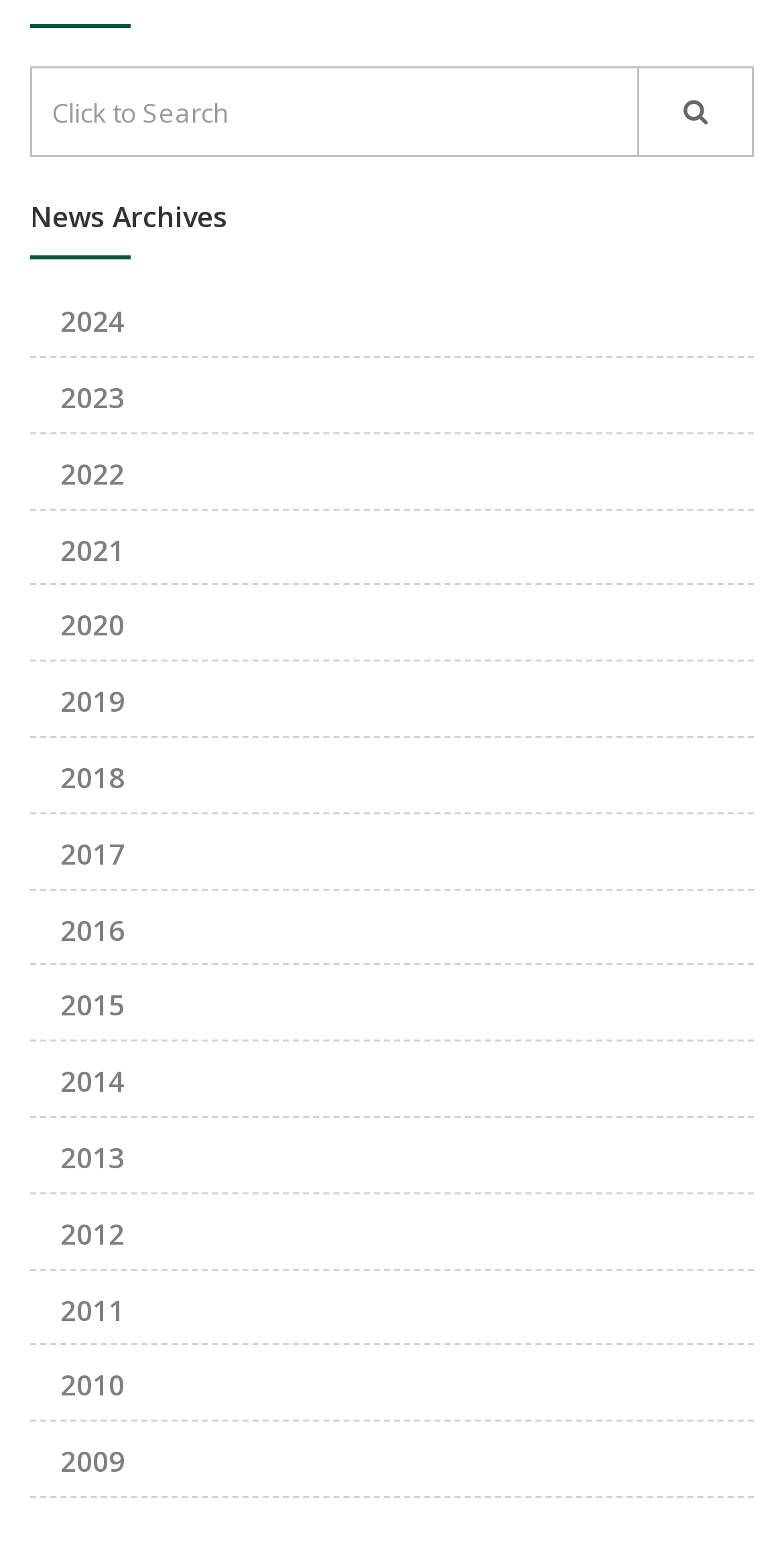Identify the bounding box coordinates for the region to click in order to carry out this instruction: "Read article 'Queering Appalachian Agriculture'". Provide the coordinates using four float numbers between 0 and 1, formatted as [left, top, right, bottom].

None